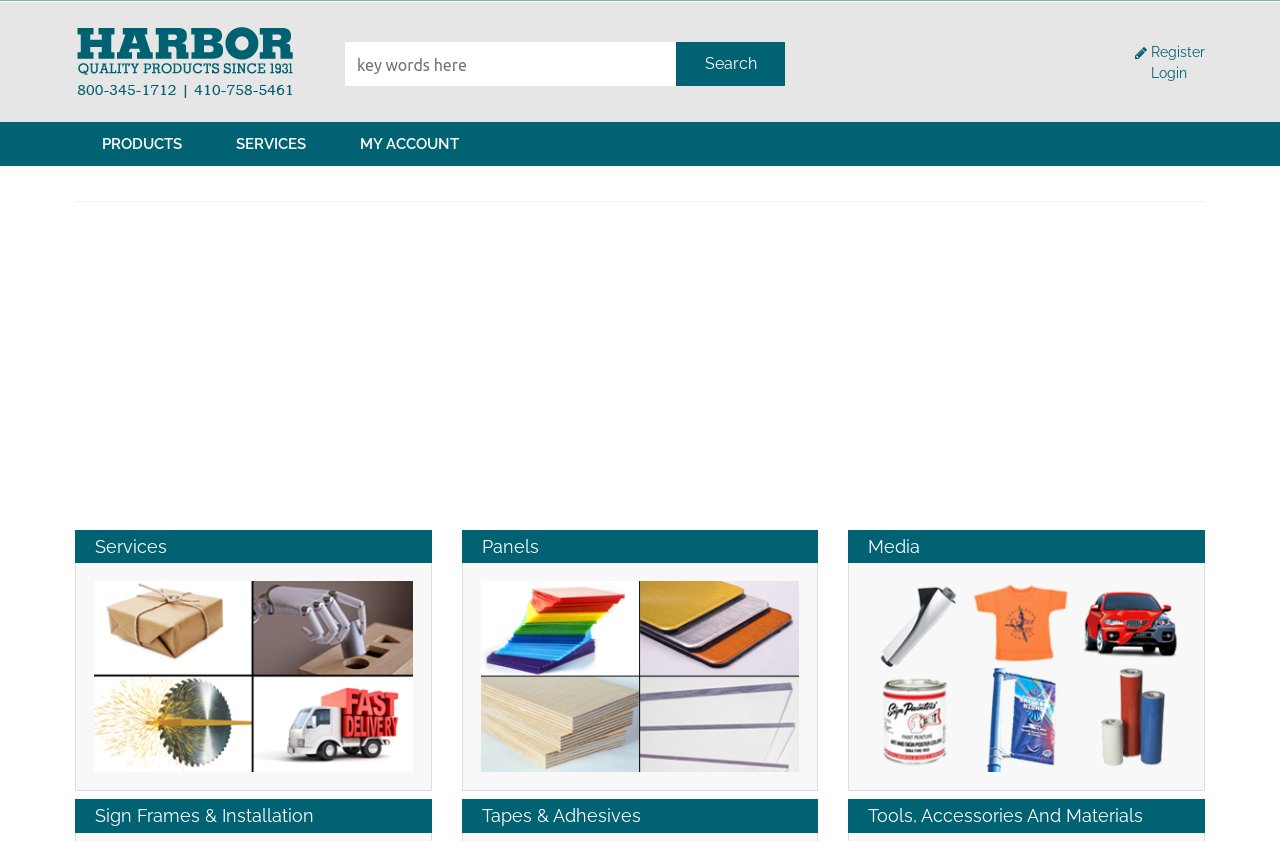Give a one-word or phrase response to the following question: How many categories are listed under services?

4